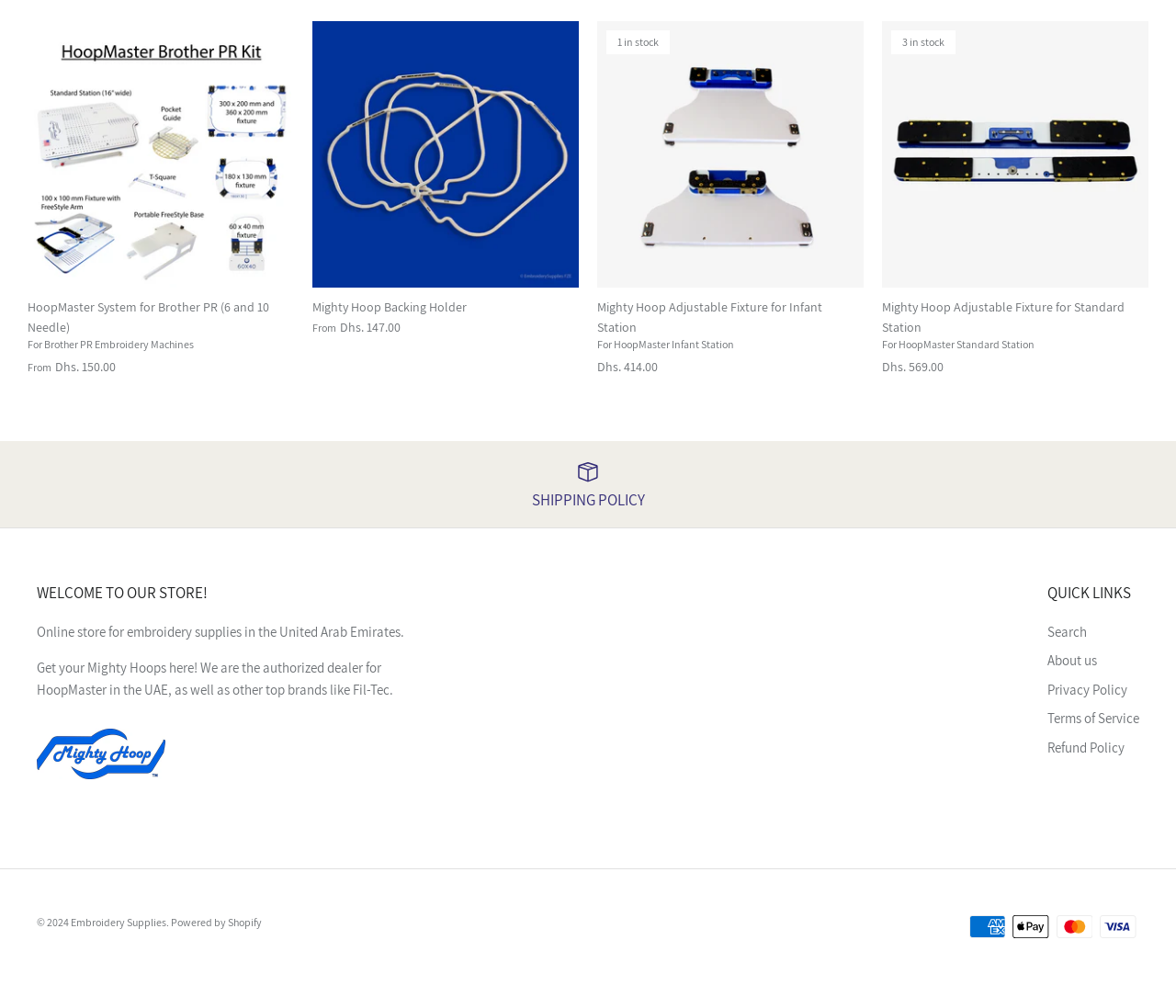Could you indicate the bounding box coordinates of the region to click in order to complete this instruction: "Search for embroidery supplies".

[0.891, 0.618, 0.924, 0.635]